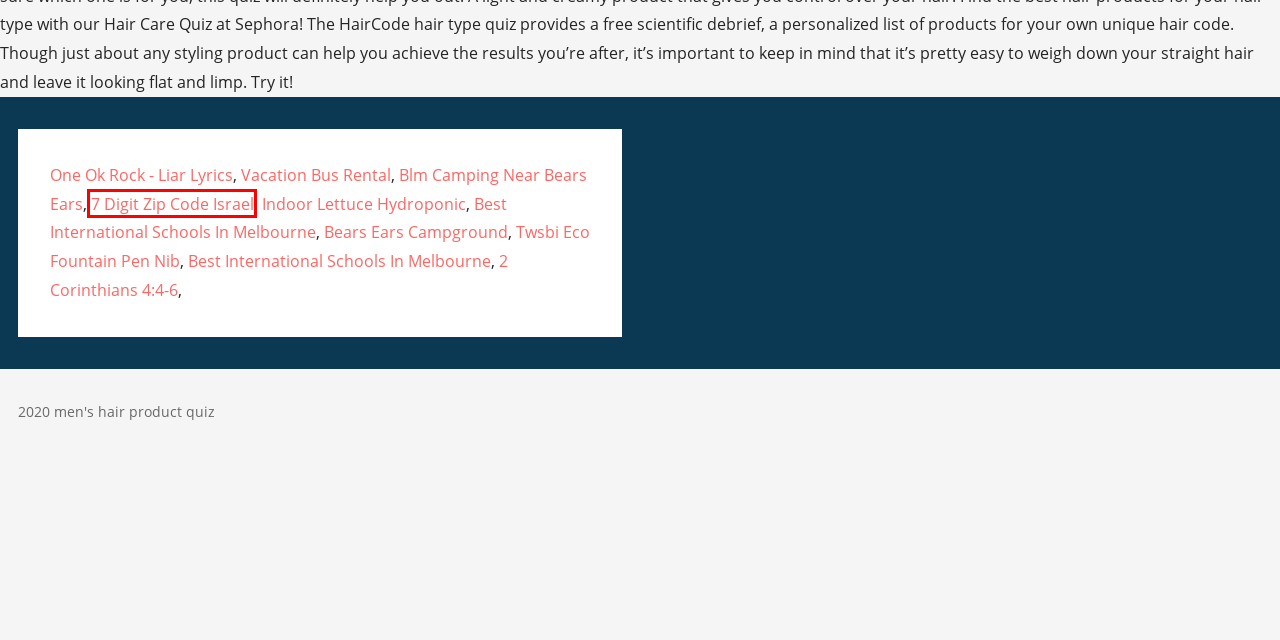Given a webpage screenshot with a red bounding box around a particular element, identify the best description of the new webpage that will appear after clicking on the element inside the red bounding box. Here are the candidates:
A. blm camping near bears ears
B. 7 digit zip code israel
C. twsbi eco fountain pen nib
D. vacation bus rental
E. bears ears campground
F. best international schools in melbourne
G. 2 corinthians 4:4 6
H. indoor lettuce hydroponic

B